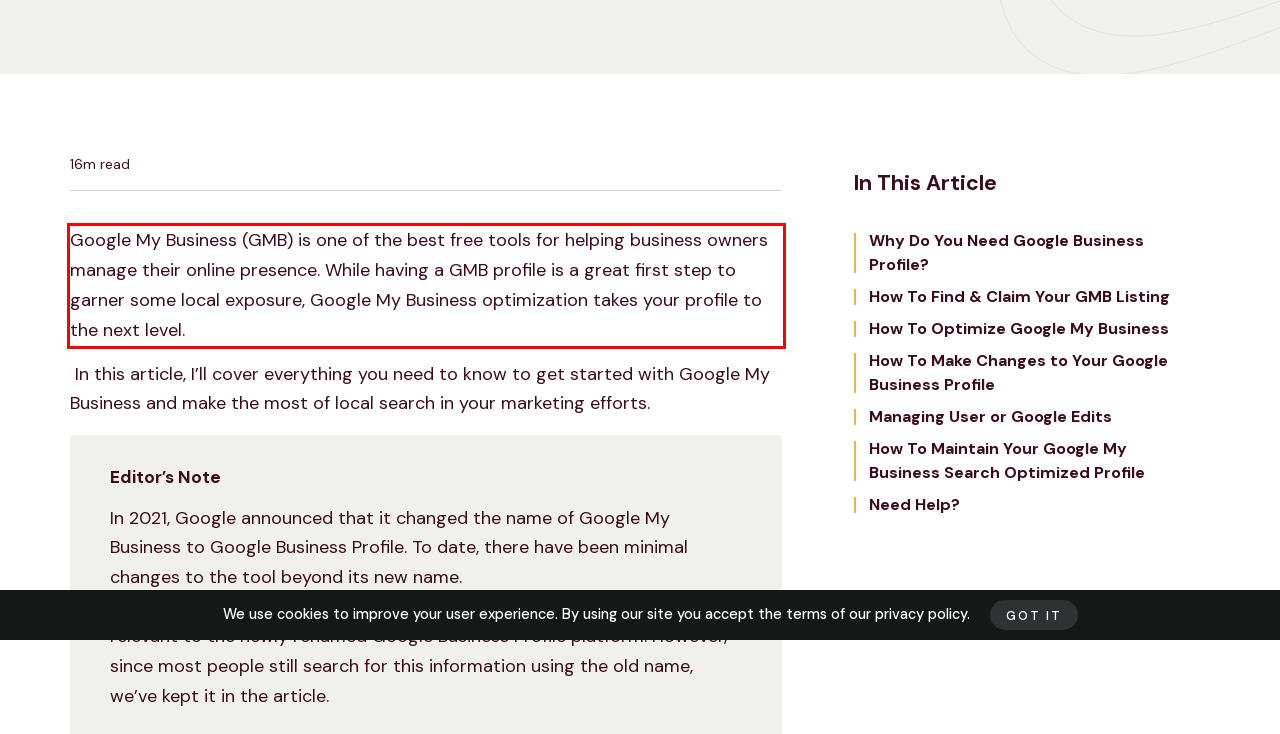With the provided screenshot of a webpage, locate the red bounding box and perform OCR to extract the text content inside it.

Google My Business (GMB) is one of the best free tools for helping business owners manage their online presence. While having a GMB profile is a great first step to garner some local exposure, Google My Business optimization takes your profile to the next level.